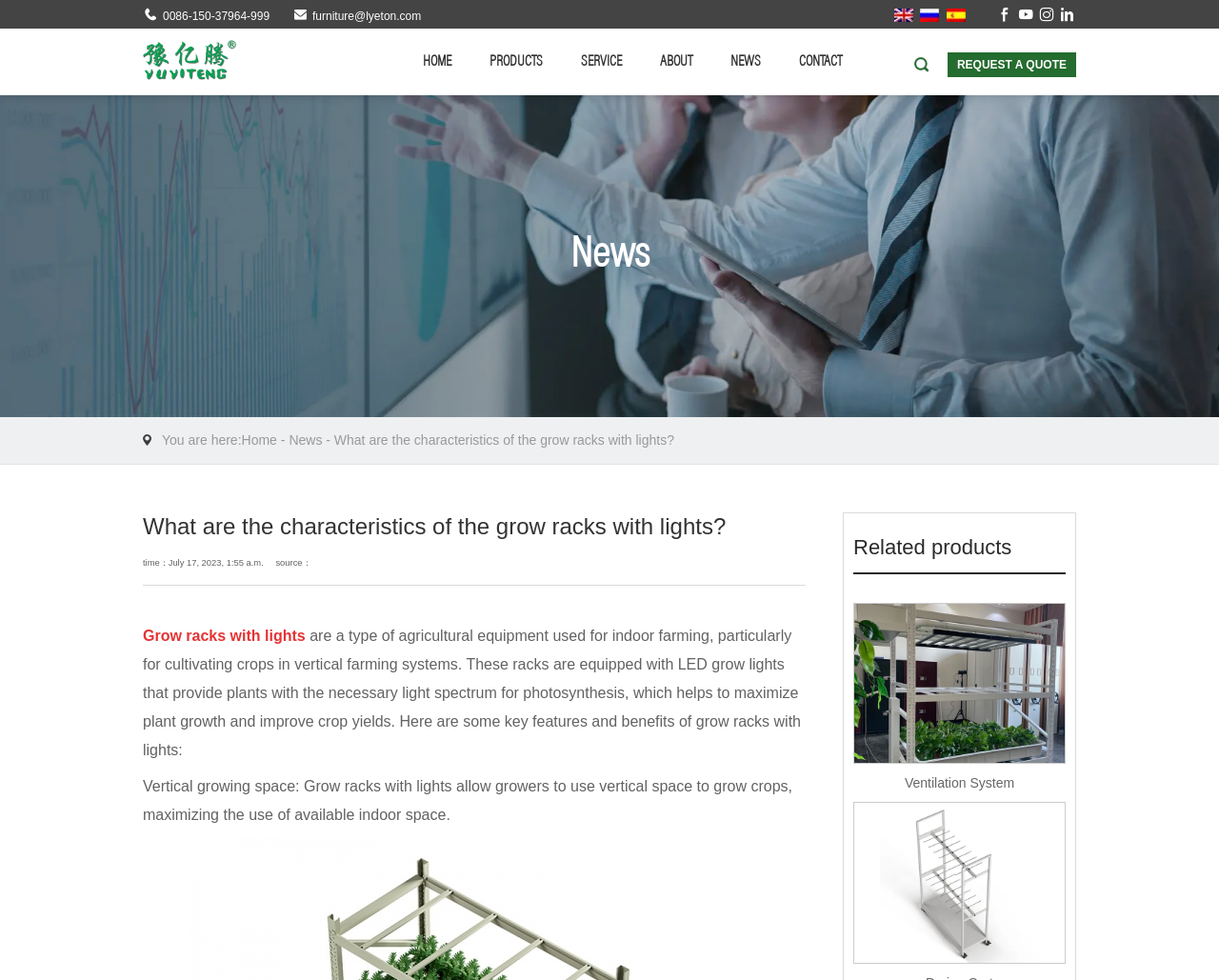Identify the bounding box coordinates of the region that needs to be clicked to carry out this instruction: "Read more about grow racks with lights". Provide these coordinates as four float numbers ranging from 0 to 1, i.e., [left, top, right, bottom].

[0.117, 0.64, 0.251, 0.657]